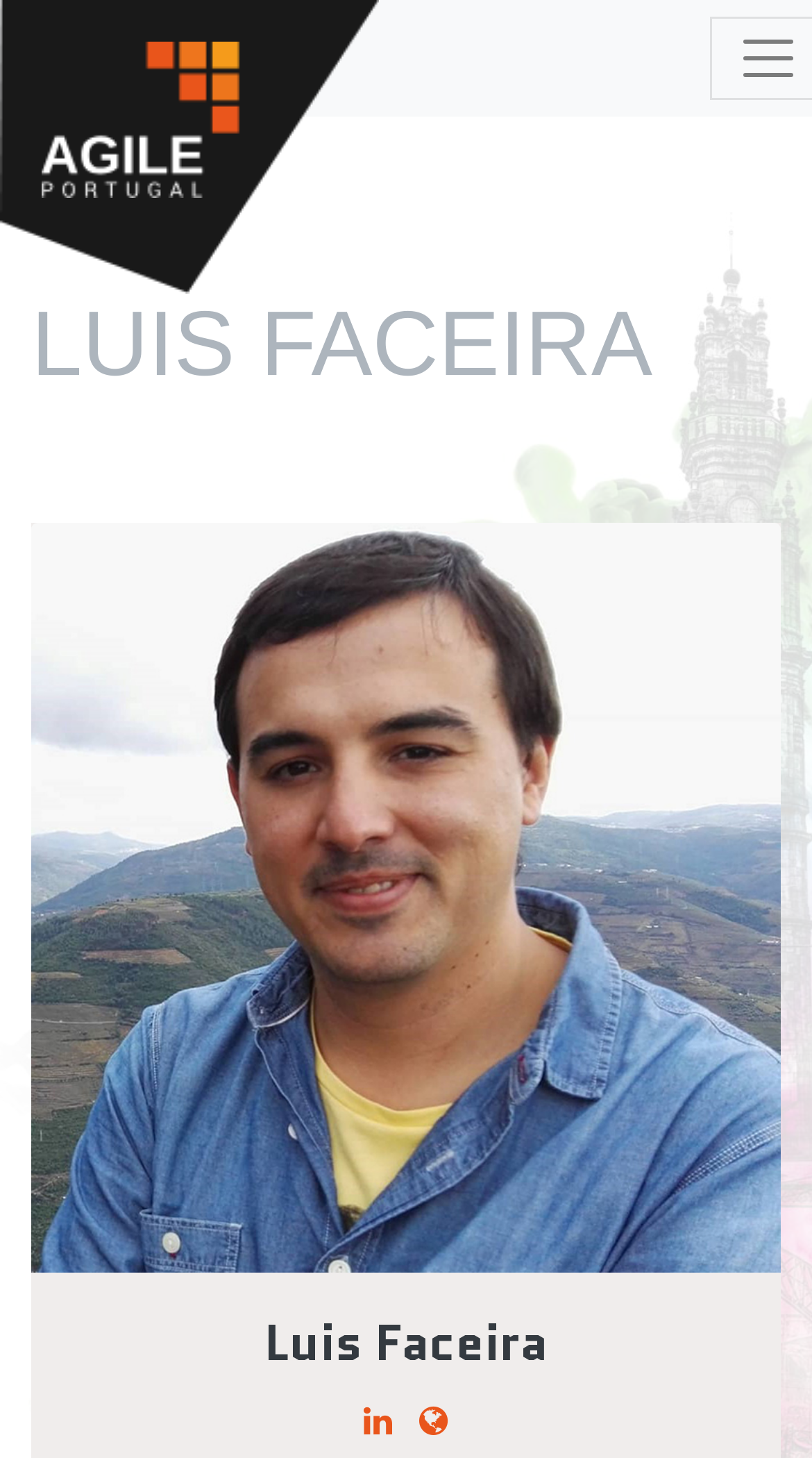Give a detailed overview of the webpage's appearance and contents.

The webpage appears to be related to the Agile Portugal 2018 Conference, which is taking place in Porto on May 25. 

At the top of the page, there is a title "Agile 2018" and an "Agile PT logo" image next to it. 

Below the title, there is a prominent section featuring a speaker, Luis Faceira. His name is displayed in a large heading, and his photo is placed to the right of his name. 

Further down, there is another smaller heading with Luis Faceira's name, positioned near the bottom of the page. 

At the very bottom of the page, there are two social media icons, represented by Unicode characters "\uf0e1" and "\uf0ac", which are likely Facebook and Twitter icons, respectively.